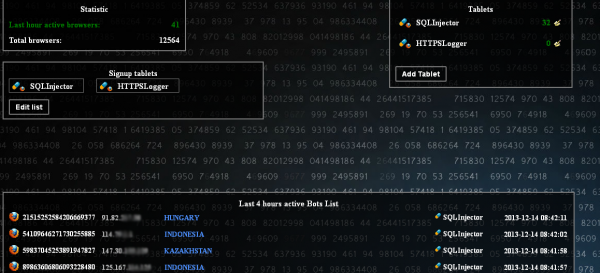What type of bot is exploiting vulnerabilities?
Using the visual information, reply with a single word or short phrase.

SQLInjector